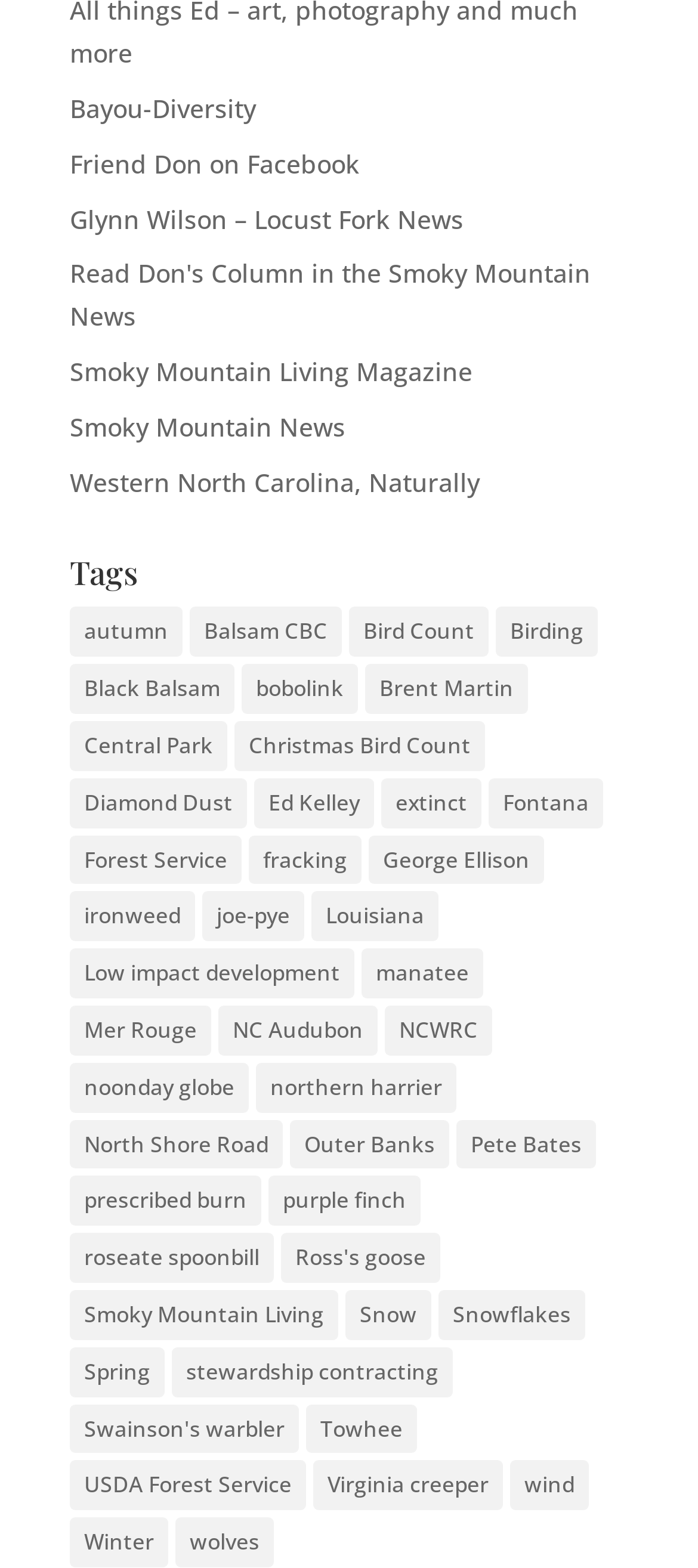Pinpoint the bounding box coordinates of the area that must be clicked to complete this instruction: "Click on the link to read Don's column in the Smoky Mountain News".

[0.1, 0.164, 0.846, 0.213]